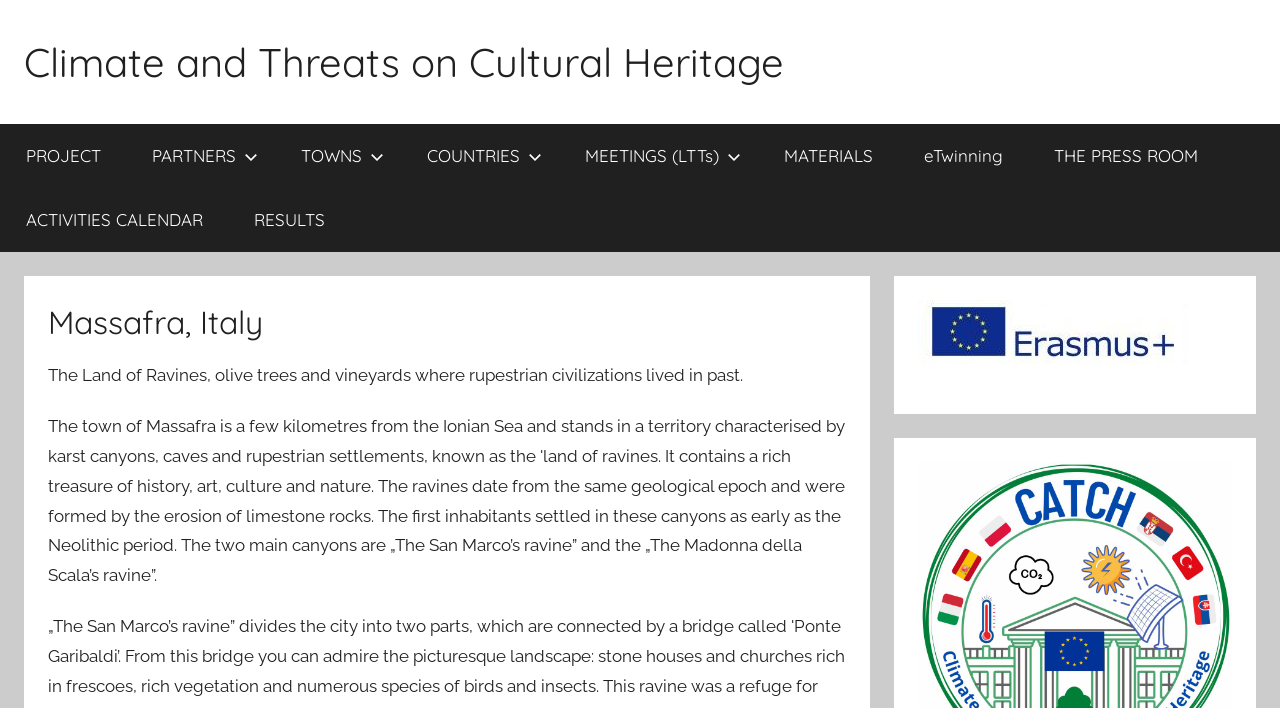Provide an in-depth description of the elements and layout of the webpage.

The webpage is about Massafra, Italy, focusing on climate and threats to cultural heritage. At the top, there is a link to "Climate and Threats on Cultural Heritage". Below this, a navigation menu is located, spanning the entire width of the page. This menu contains 9 links, including "PROJECT", "PARTNERS", "TOWNS", "COUNTRIES", "MEETINGS (LTTs)", "MATERIALS", "eTwinning", "THE PRESS ROOM", and "ACTIVITIES CALENDAR", arranged horizontally from left to right.

Below the navigation menu, there is a header section with a heading "Massafra, Italy" and a brief description "The Land of Ravines, olive trees and vineyards where rupestrian civilizations lived in past." To the right of this section, there is a figure, which is likely an image, with a link embedded in it.

There are a total of 11 links on the page, including the one at the top and the ones in the navigation menu. The page has a clear structure, with the main content divided into sections, and the navigation menu providing easy access to different parts of the website.